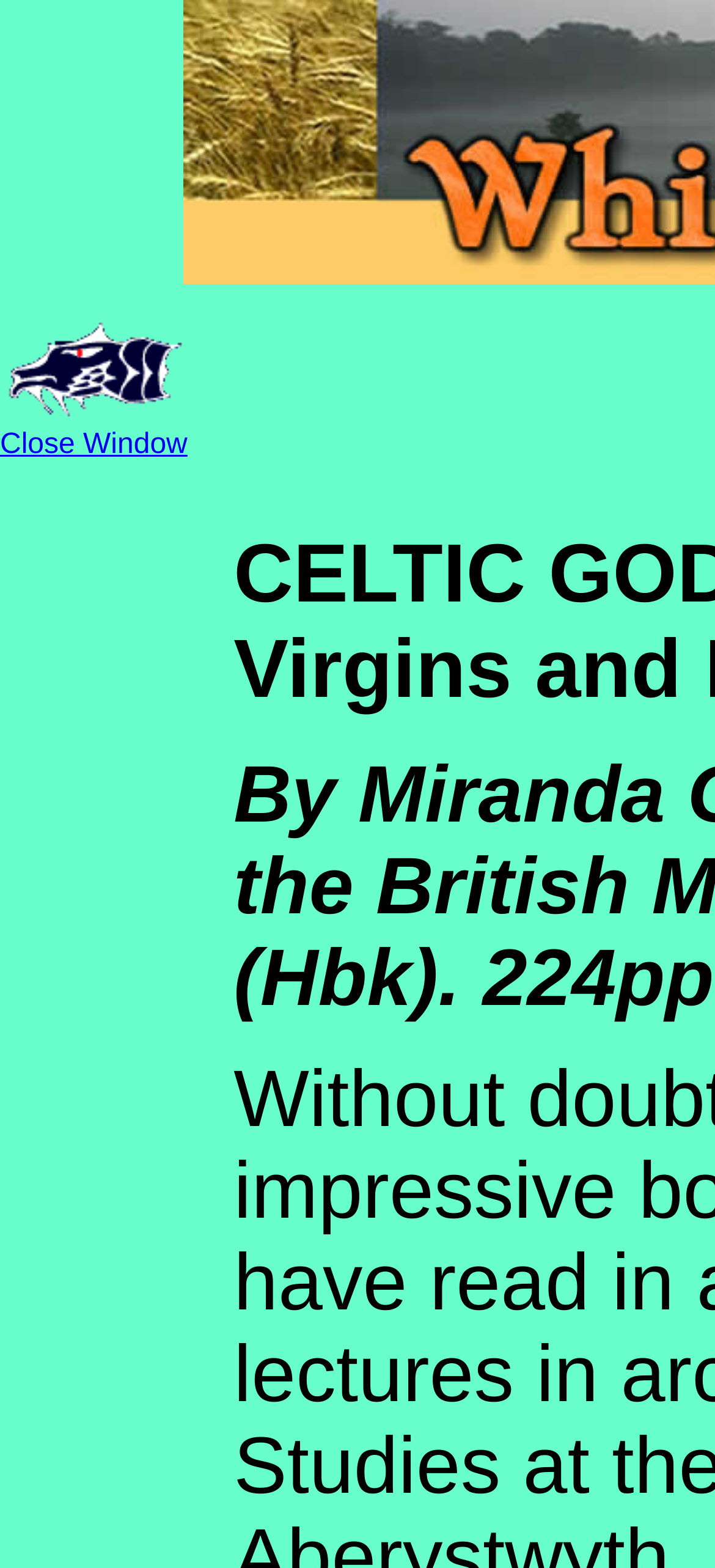Find the bounding box coordinates of the UI element according to this description: "parent_node: Close Window".

[0.0, 0.258, 0.269, 0.278]